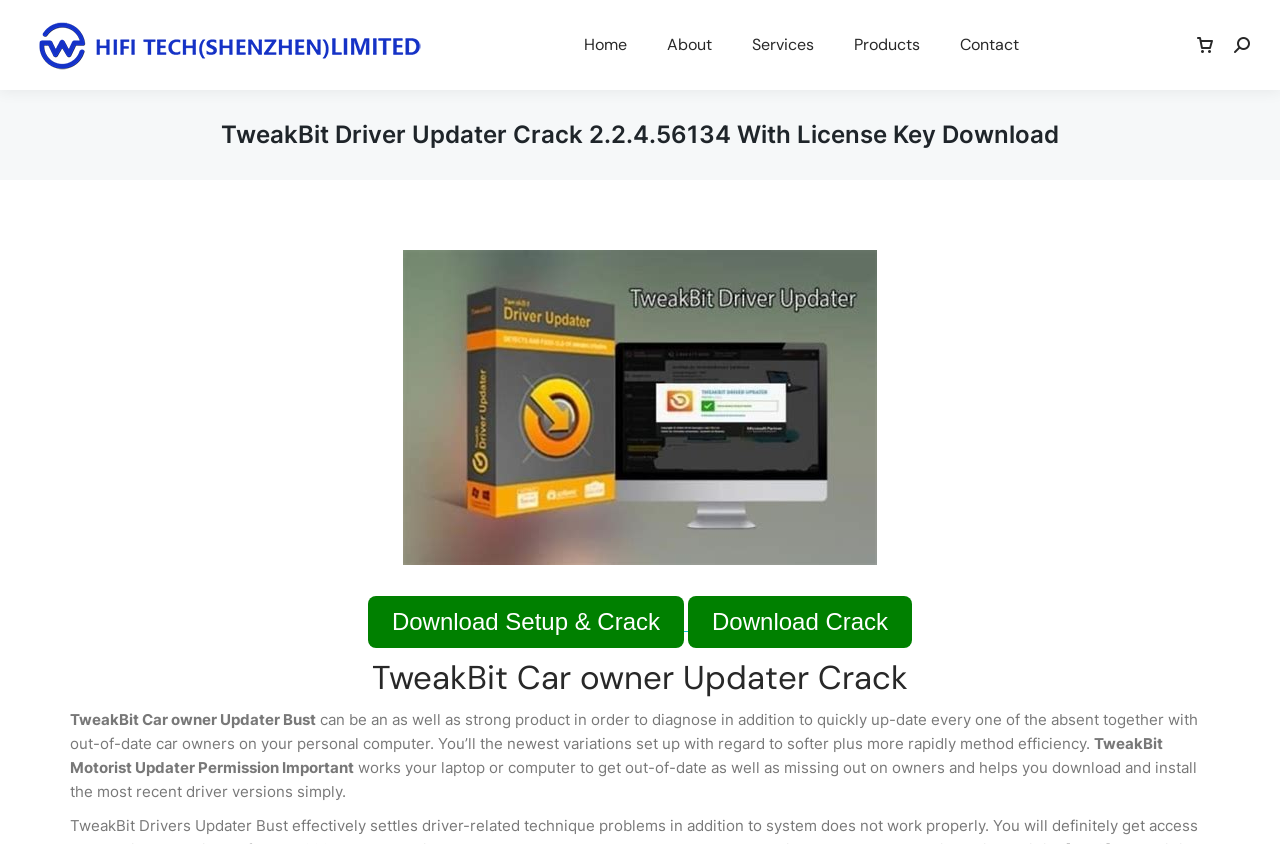Please provide a one-word or short phrase answer to the question:
What is the purpose of TweakBit Driver Updater?

Diagnose and update outdated drivers